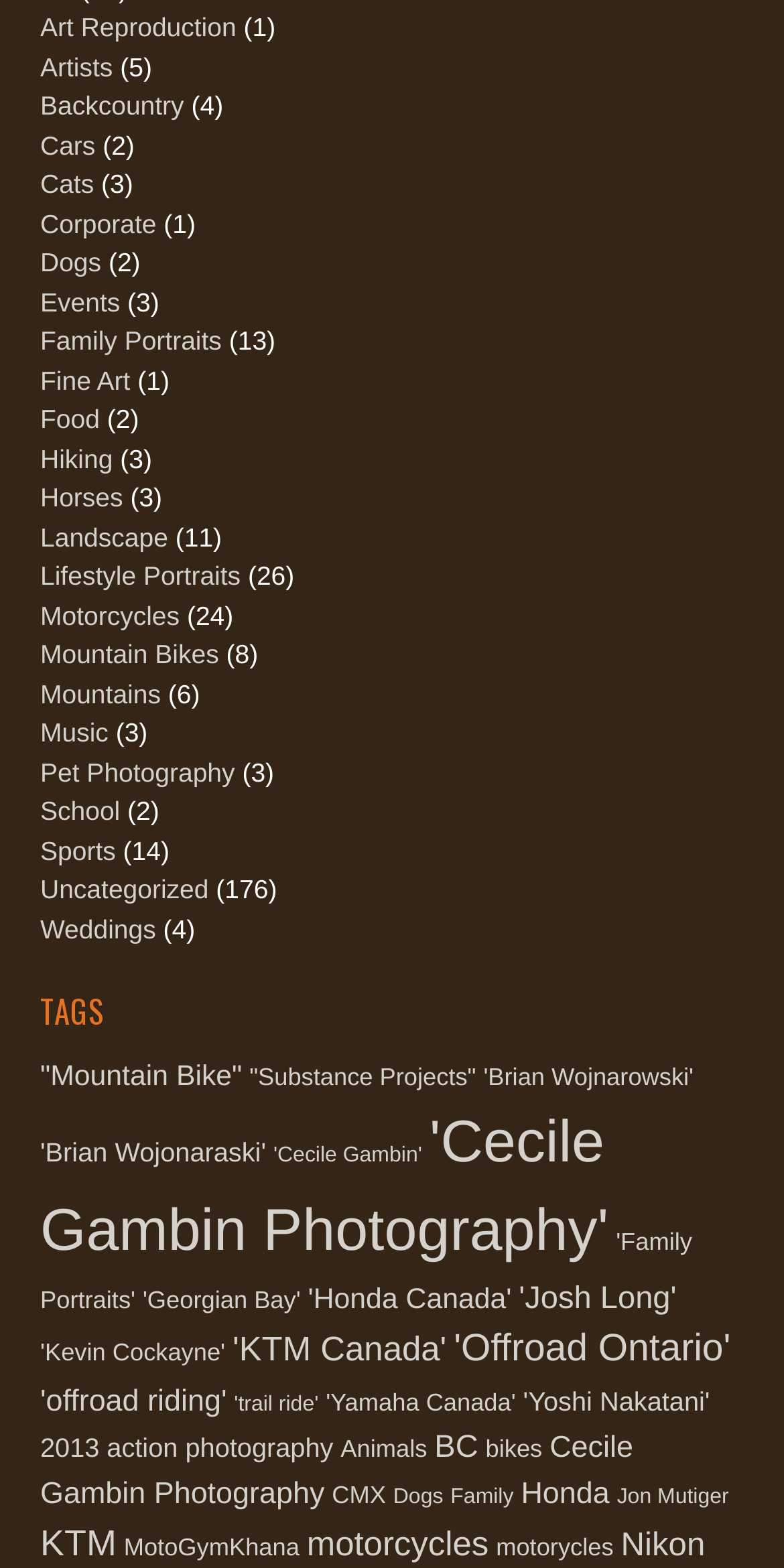Locate the coordinates of the bounding box for the clickable region that fulfills this instruction: "Click on 'KTM Canada' (10 items)".

[0.297, 0.849, 0.569, 0.873]